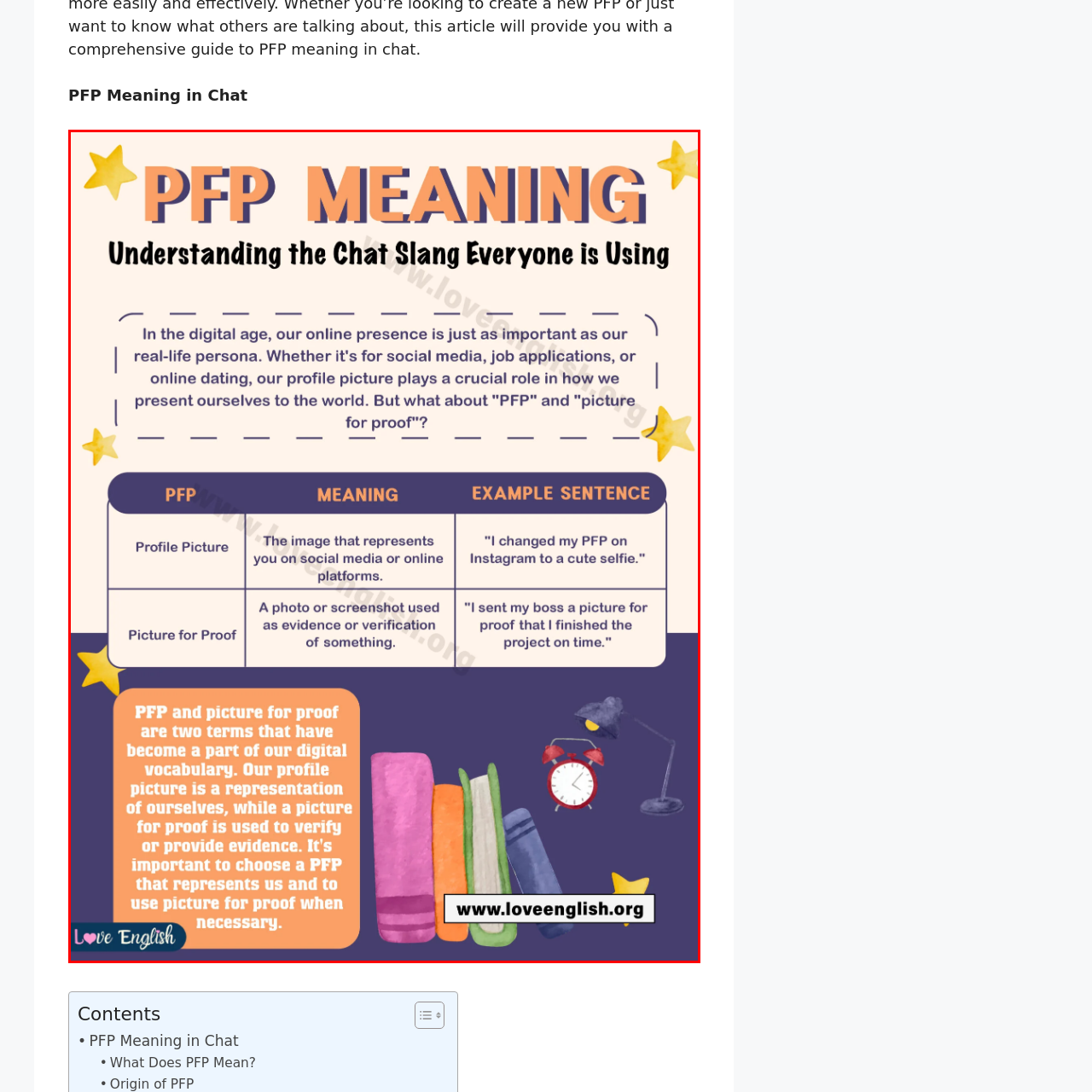What is the purpose of the table in the image?
Analyze the image encased by the red bounding box and elaborate on your answer to the question.

The table in the image is used to clearly define and distinguish between the two terms 'Profile Picture' and 'Picture for Proof', providing a concise explanation of each term.